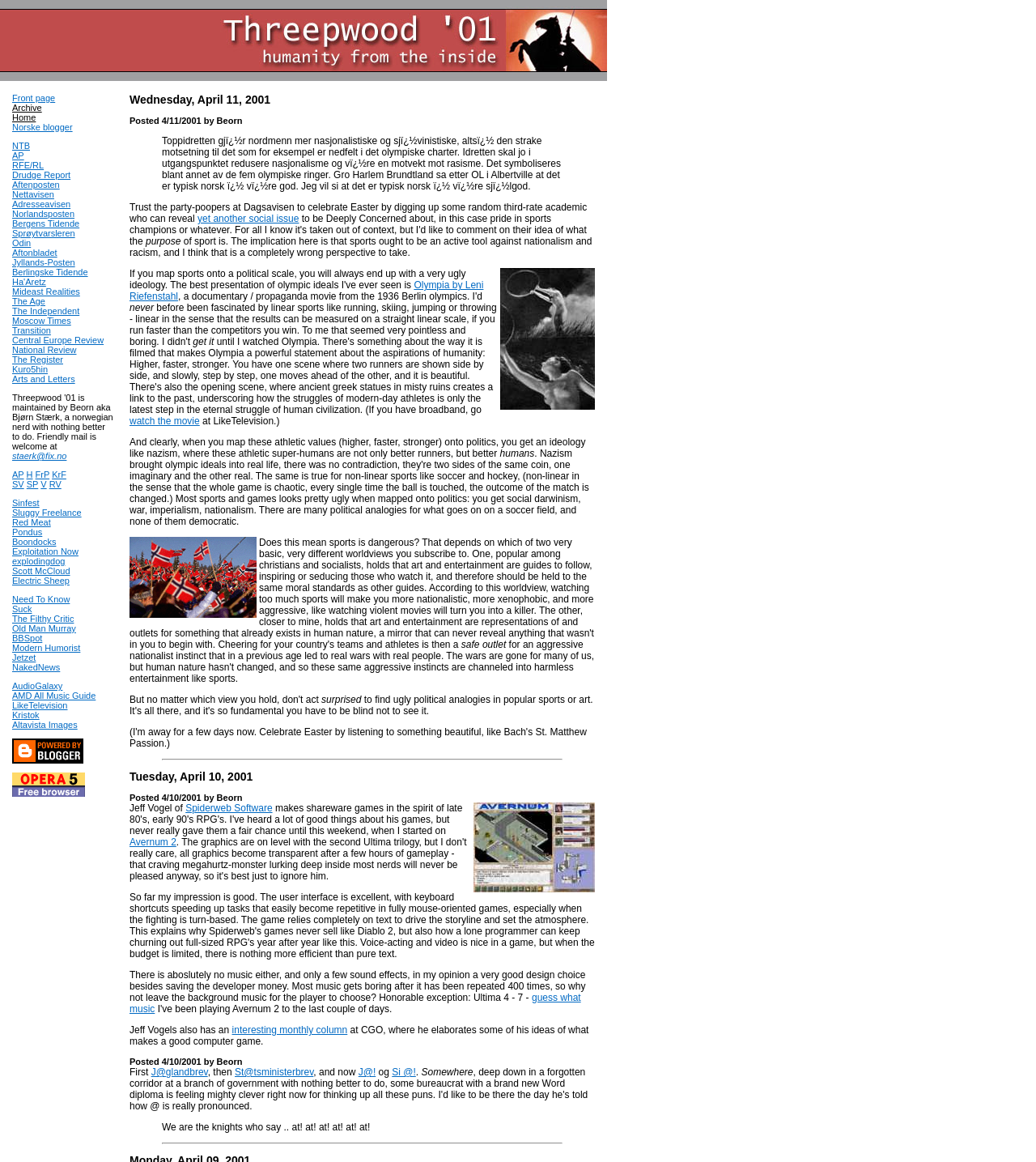Provide the bounding box coordinates for the area that should be clicked to complete the instruction: "Click on the 'Front page' link".

[0.012, 0.08, 0.053, 0.089]